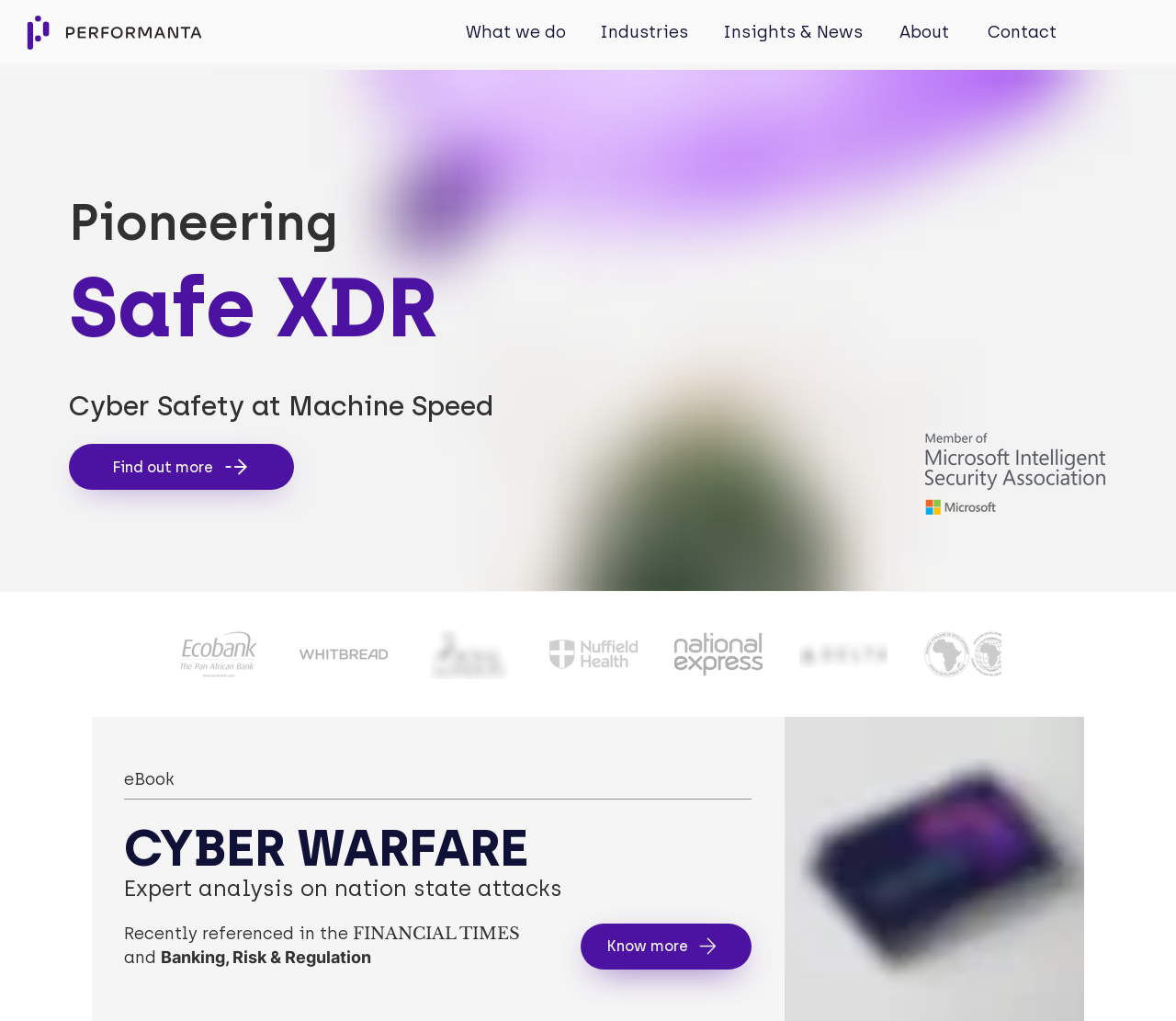Please identify the bounding box coordinates of the region to click in order to complete the given instruction: "Play the slider gallery". The coordinates should be four float numbers between 0 and 1, i.e., [left, top, right, bottom].

[0.148, 0.617, 0.852, 0.665]